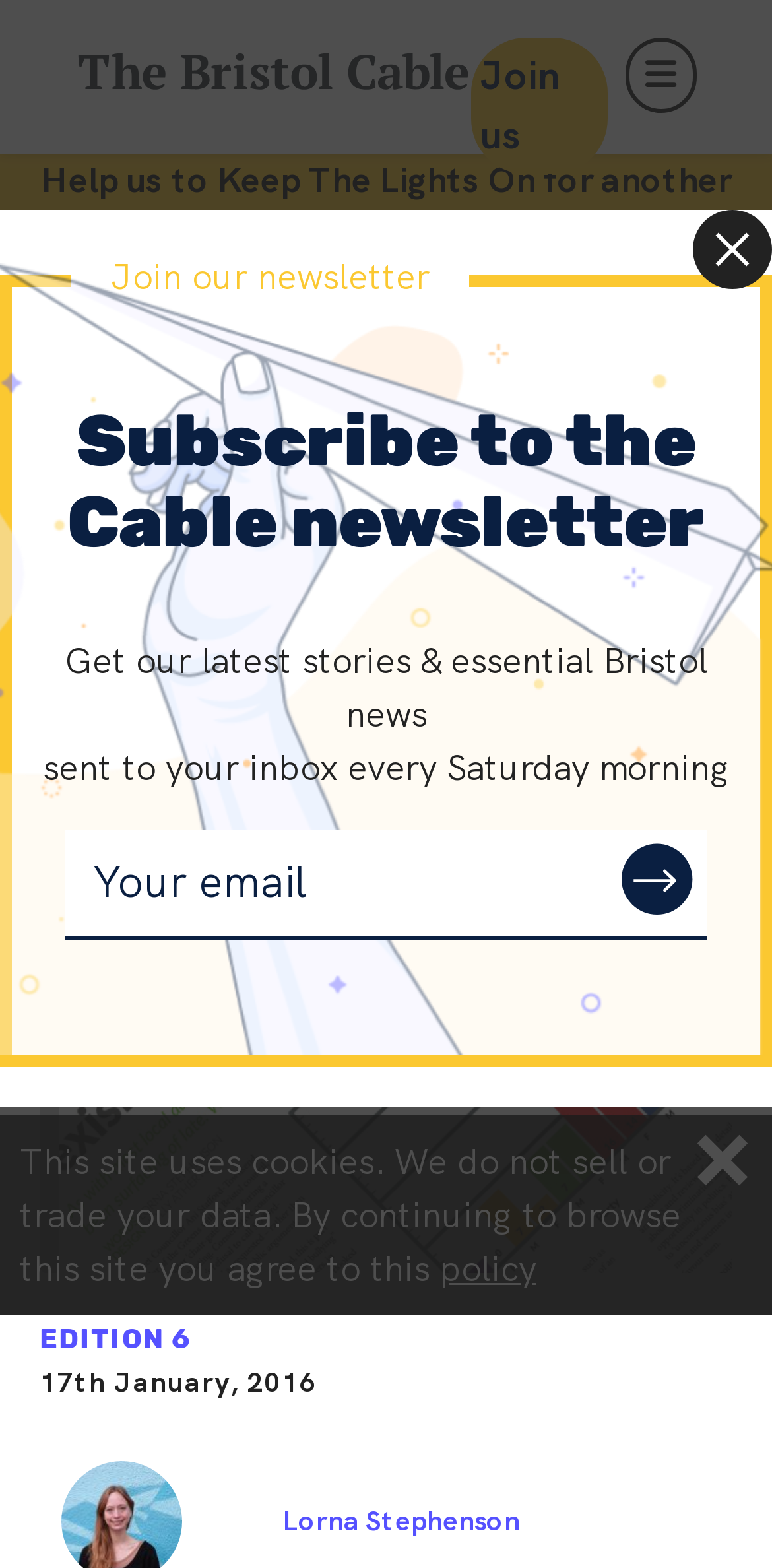What is the date of the article?
Please look at the screenshot and answer using one word or phrase.

17th January, 2016